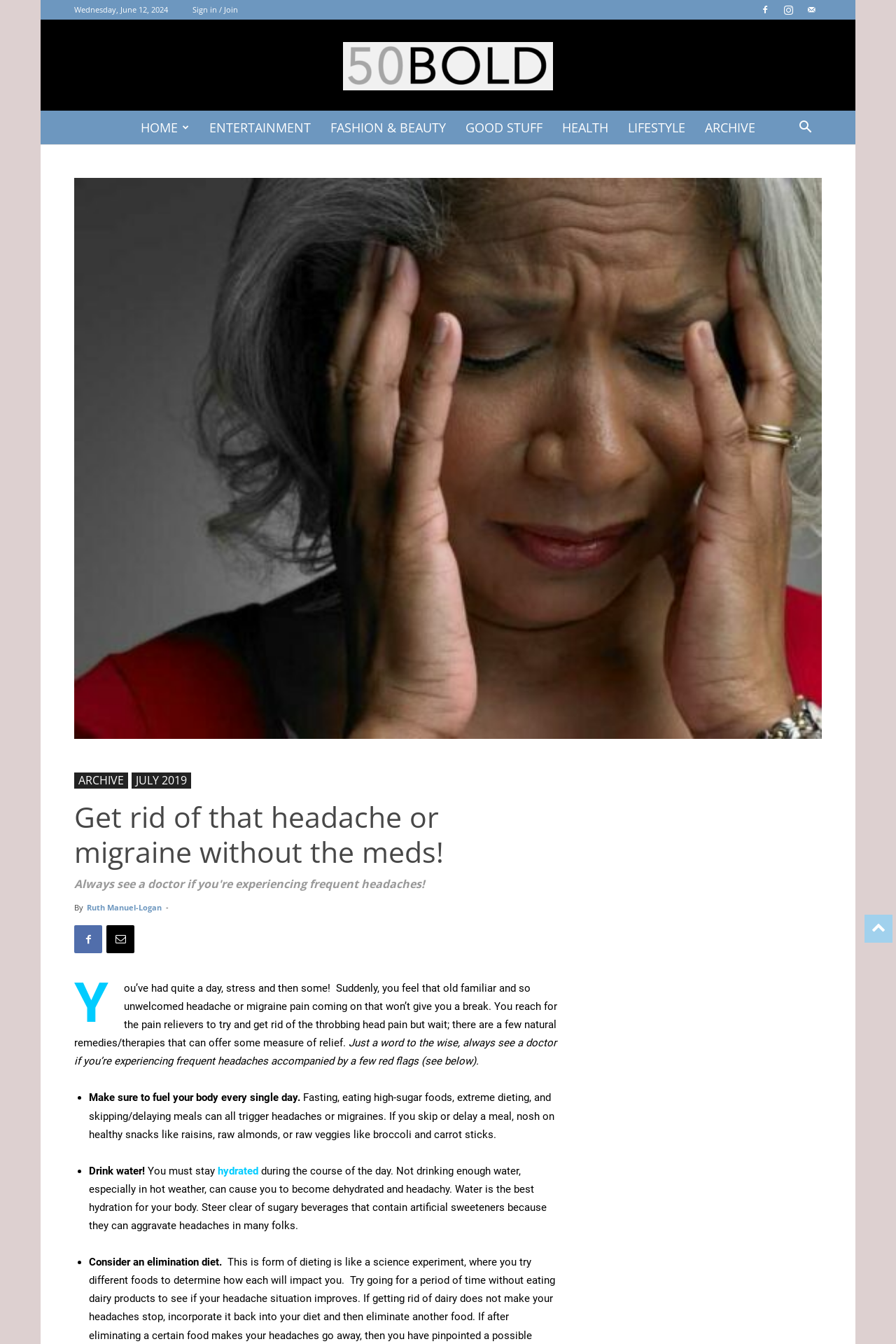Who wrote this article? Examine the screenshot and reply using just one word or a brief phrase.

Ruth Manuel-Logan